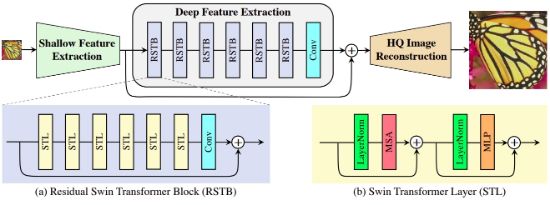Refer to the image and offer a detailed explanation in response to the question: What are the two primary components at the top of the diagram?

The two primary components at the top of the diagram are 'Shallow Feature Extraction' on the left, which signifies the initial processing of input images, and 'Deep Feature Extraction' in the center, shown as a series of stacked Residual Swin Transformer Blocks (RSTB).